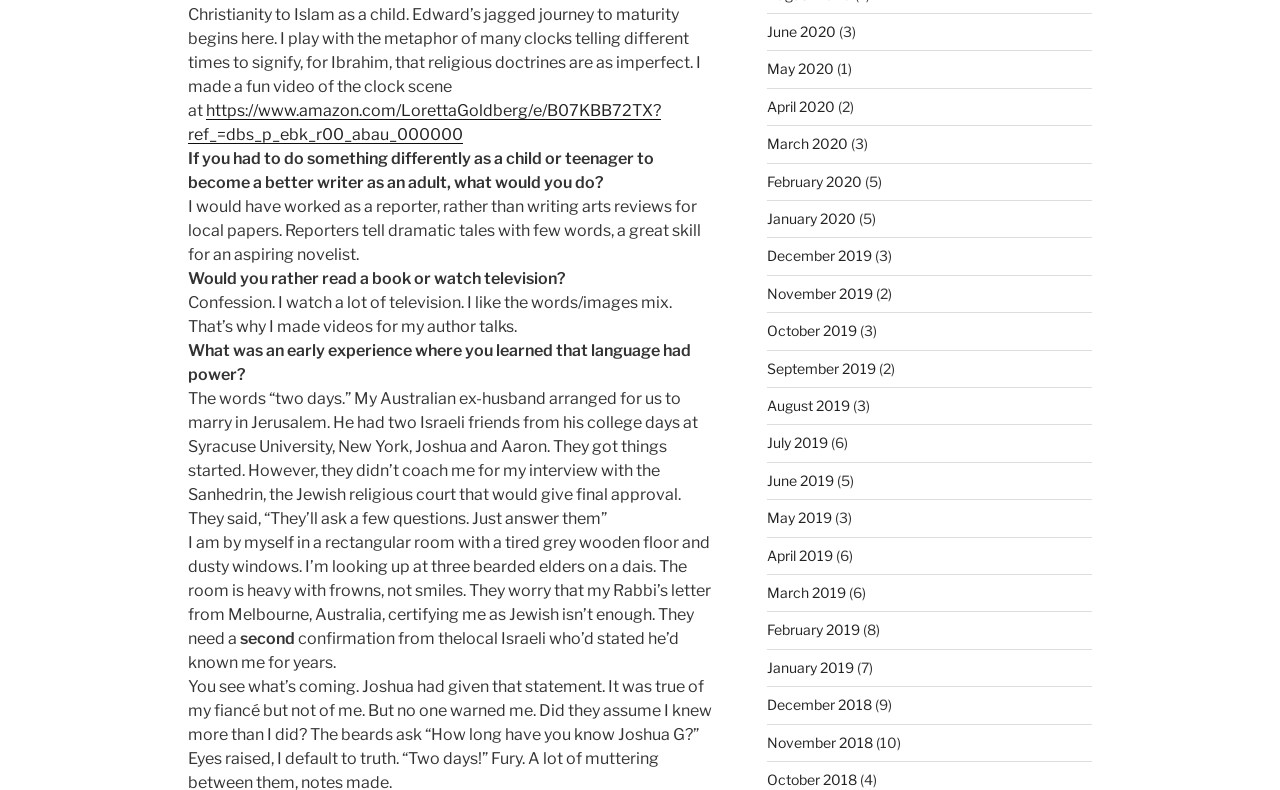Given the element description: "October 2018", predict the bounding box coordinates of this UI element. The coordinates must be four float numbers between 0 and 1, given as [left, top, right, bottom].

[0.599, 0.976, 0.669, 0.997]